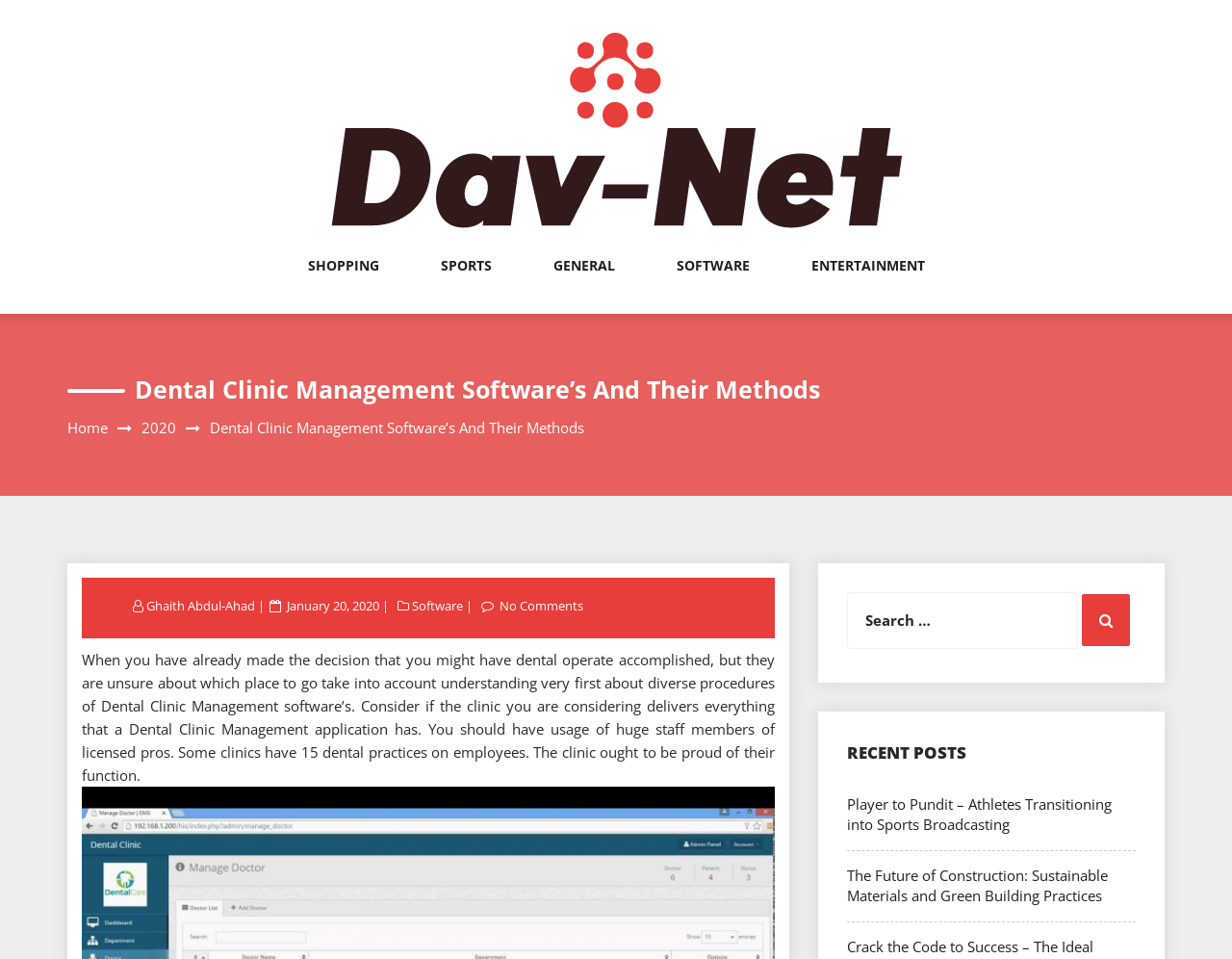Identify the bounding box coordinates of the clickable region necessary to fulfill the following instruction: "Go to the home page". The bounding box coordinates should be four float numbers between 0 and 1, i.e., [left, top, right, bottom].

[0.055, 0.435, 0.088, 0.455]